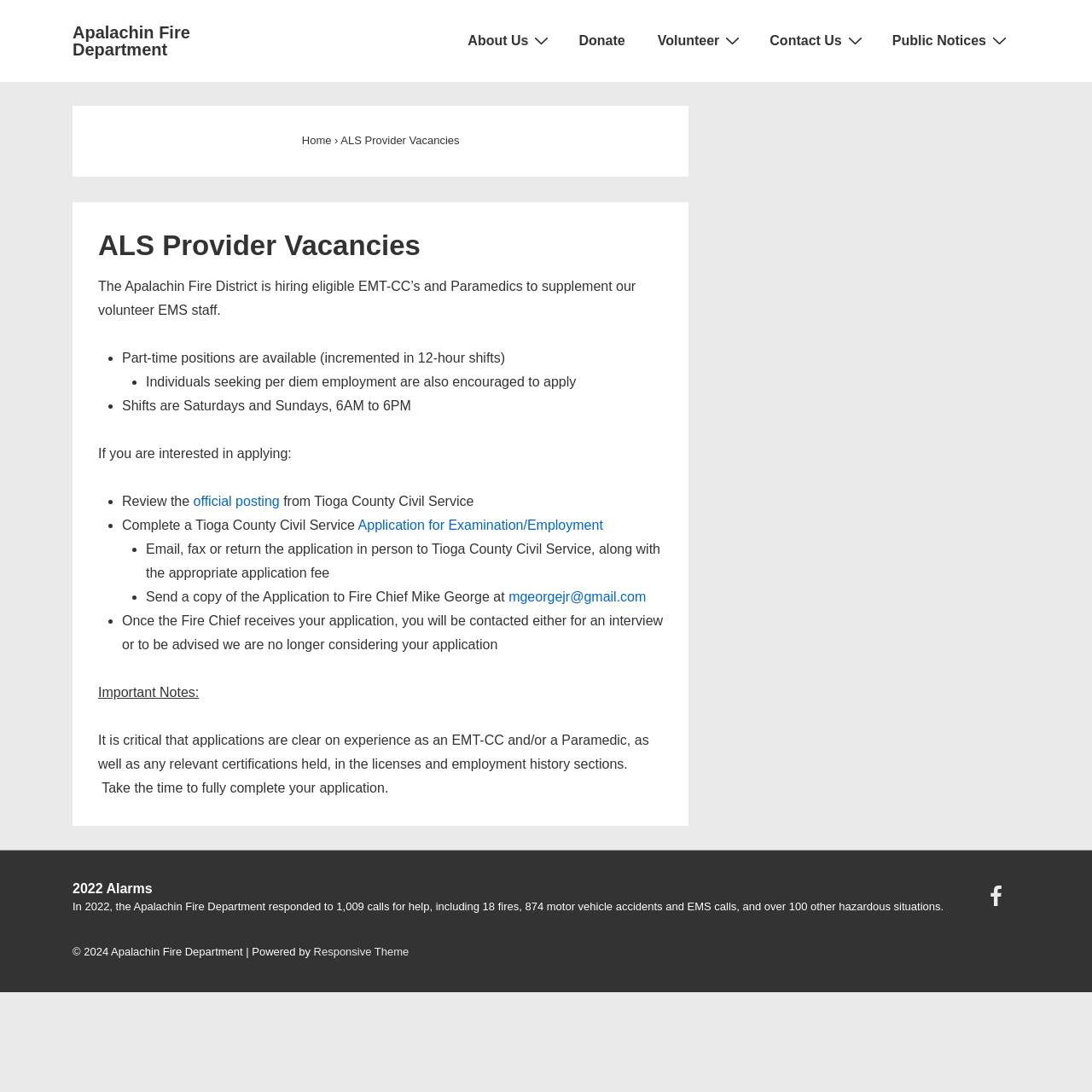Provide your answer in a single word or phrase: 
What is the department hiring for?

ALS Provider Vacancies